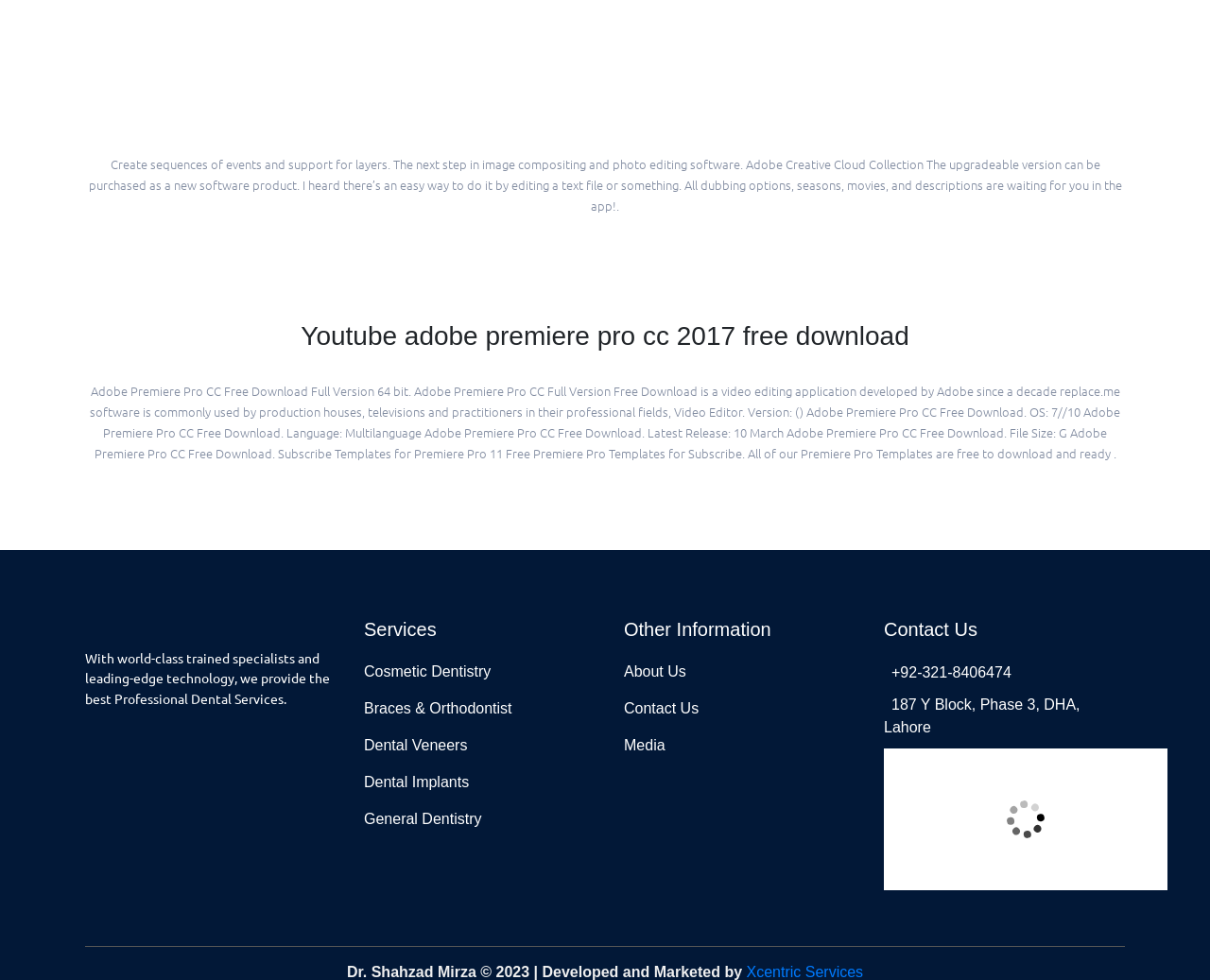Locate the bounding box coordinates of the area where you should click to accomplish the instruction: "Click the 'Contact Us' link".

[0.516, 0.712, 0.711, 0.733]